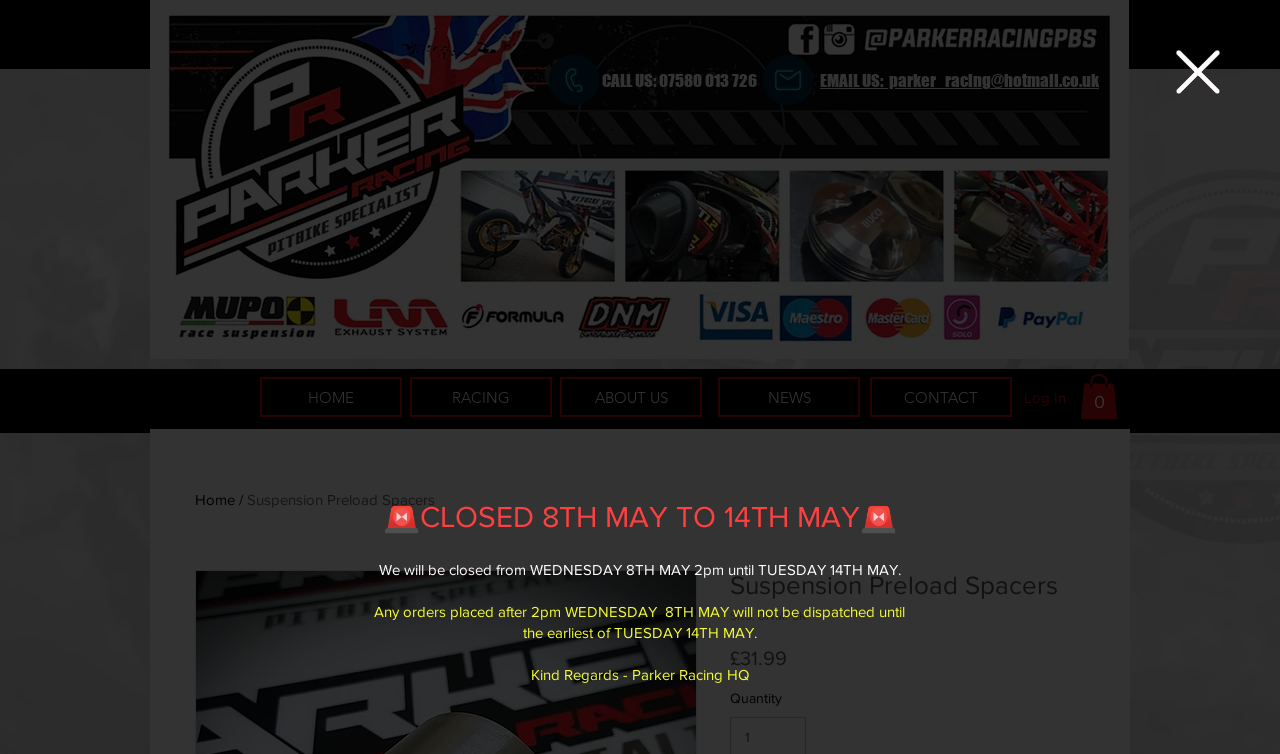What is the contact phone number?
Provide a detailed answer to the question using information from the image.

I found the contact phone number by looking at the top section of the webpage, where it is listed as 'CALL US: 07580 013 726'.